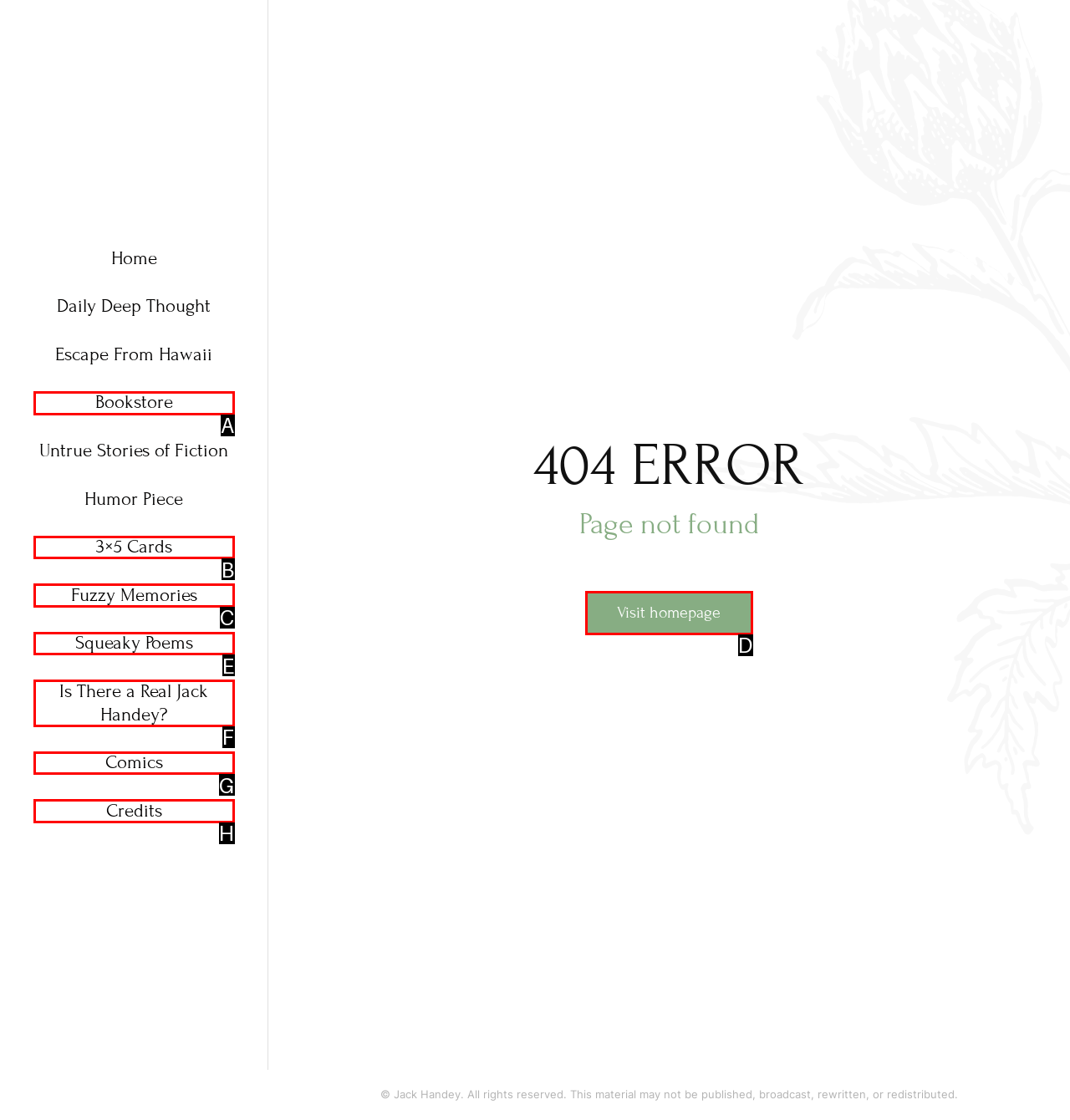Find the HTML element that matches the description: Bookstore. Answer using the letter of the best match from the available choices.

A